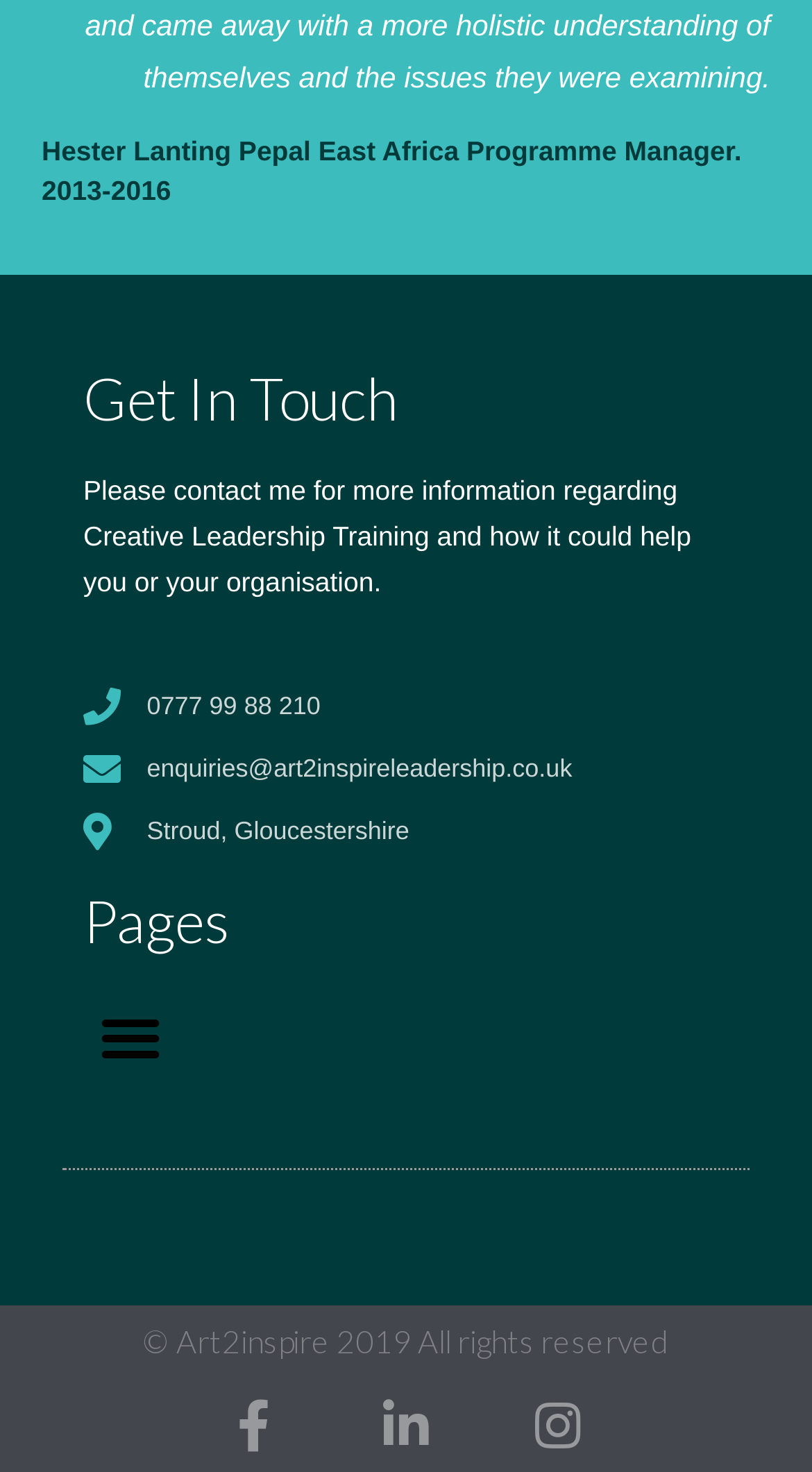What is the email address provided?
Please ensure your answer is as detailed and informative as possible.

The webpage displays an email address 'enquiries@art2inspireleadership.co.uk' which can be used to contact the person or organisation.